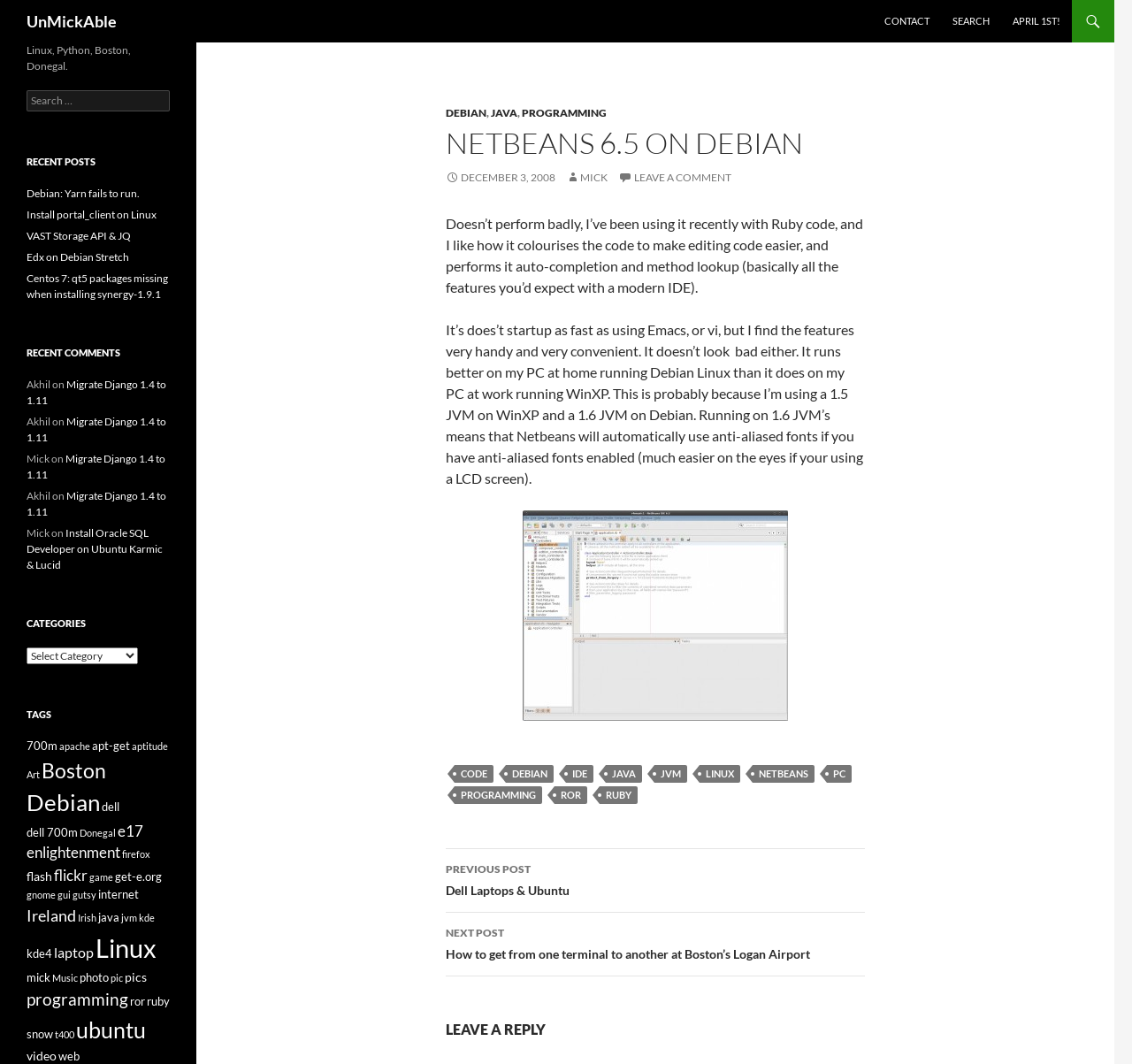How many links are there in the footer?
Using the image, provide a concise answer in one word or a short phrase.

11